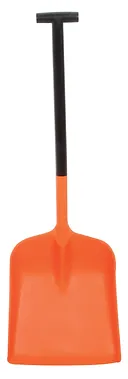Describe all the elements visible in the image meticulously.

This image showcases a **Large Snow Shovel**, designed specifically for efficient snow clearing. The shovel features a vibrant orange blade made from high-quality thermoplastic, which is both lightweight and durable. Its long, black handle offers a comfortable grip, making it easy to maneuver while shoveling snow or de-icing surfaces. This essential tool is ideal for residential and commercial use, ensuring reliable performance during winter weather. Perfect for those needing to remove snow quickly and effectively, this shovel combines functionality with robustness, making it an indispensable addition to any winter toolkit.